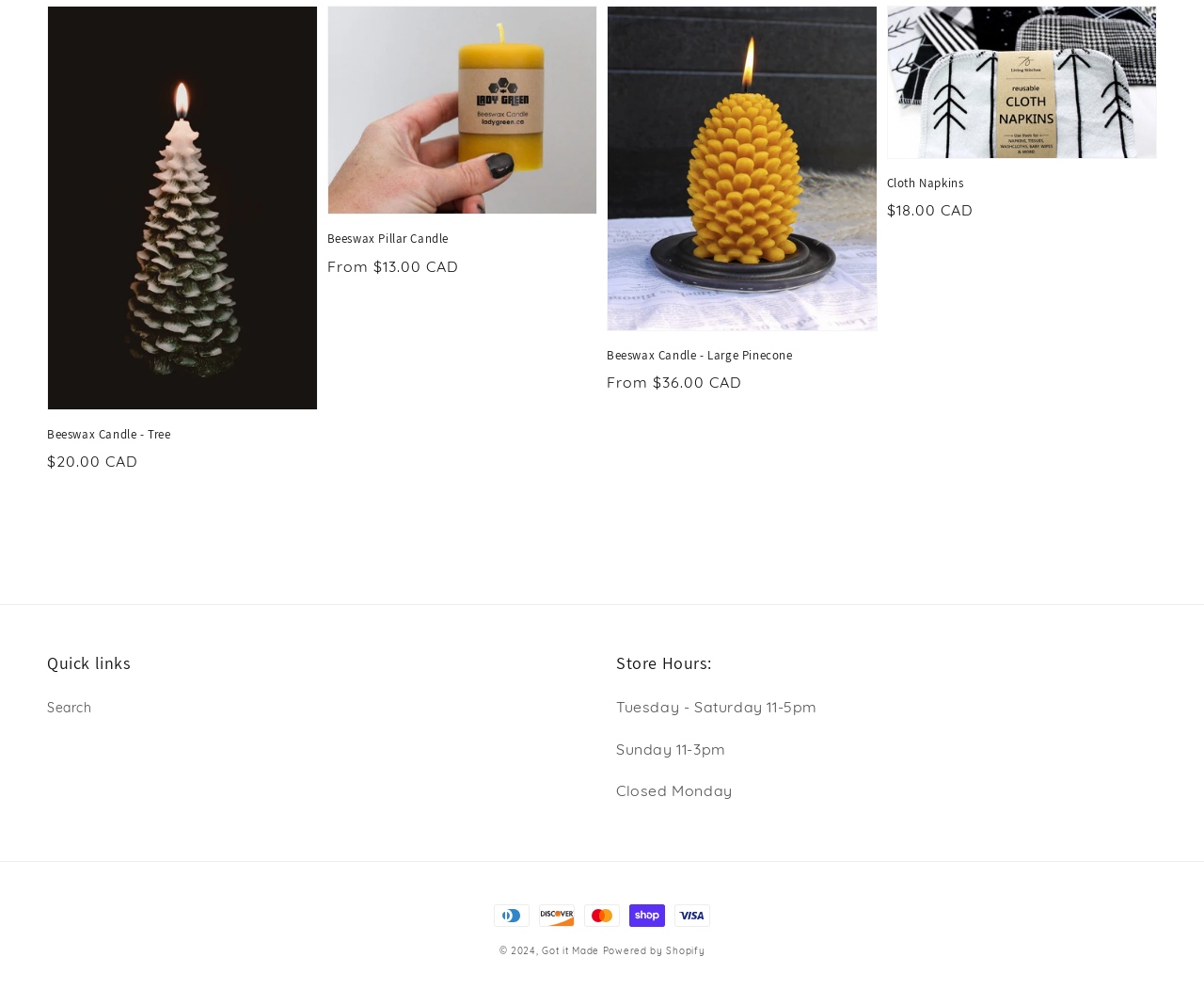What is the name of the company that powered the website?
Using the image, provide a detailed and thorough answer to the question.

The name of the company that powered the website can be found in the link element with the text 'Powered by Shopify' which is located at the bottom of the webpage.